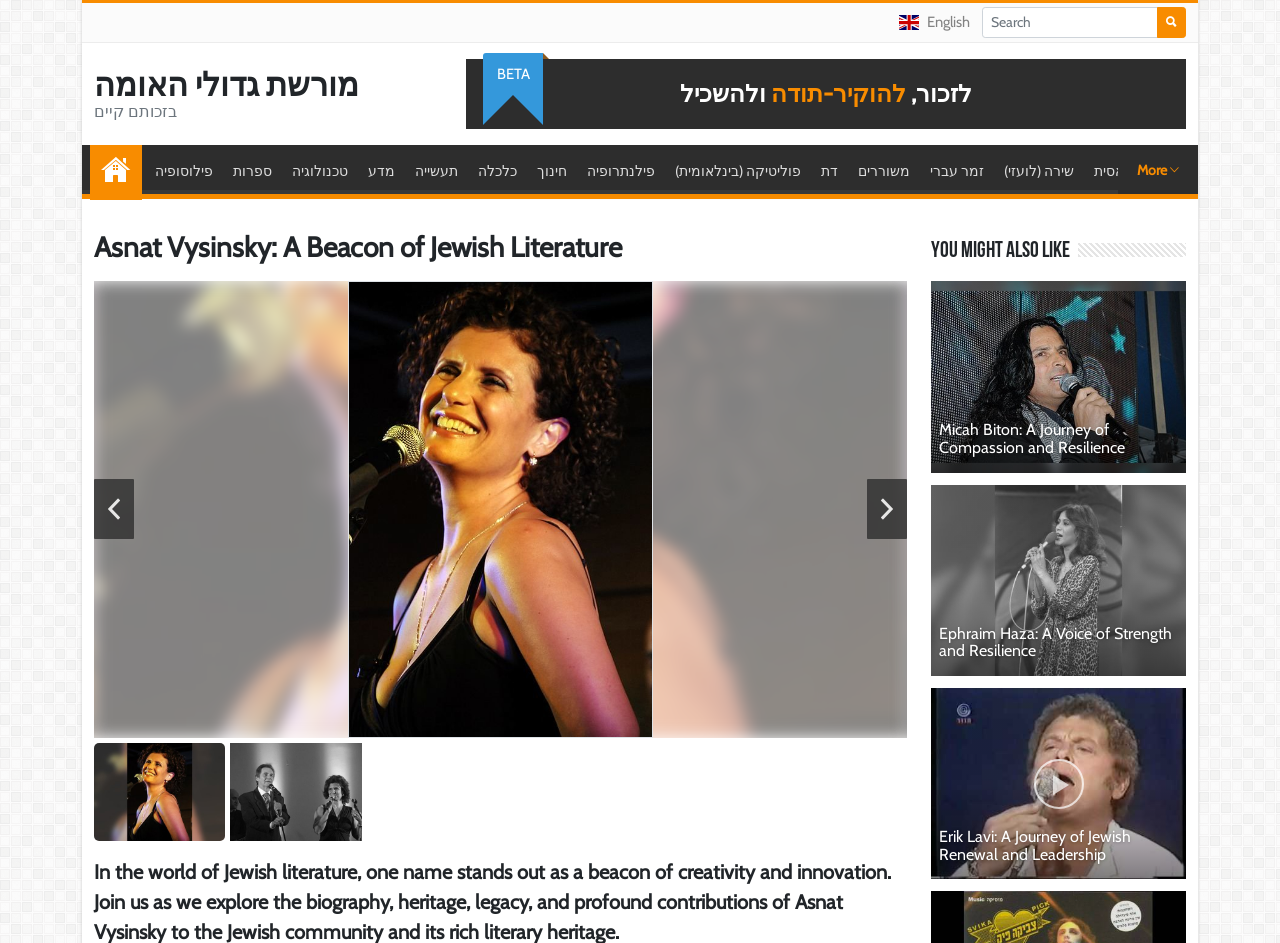What is the name of the Jewish literature beacon?
Based on the image, provide your answer in one word or phrase.

Asnat Vysinsky